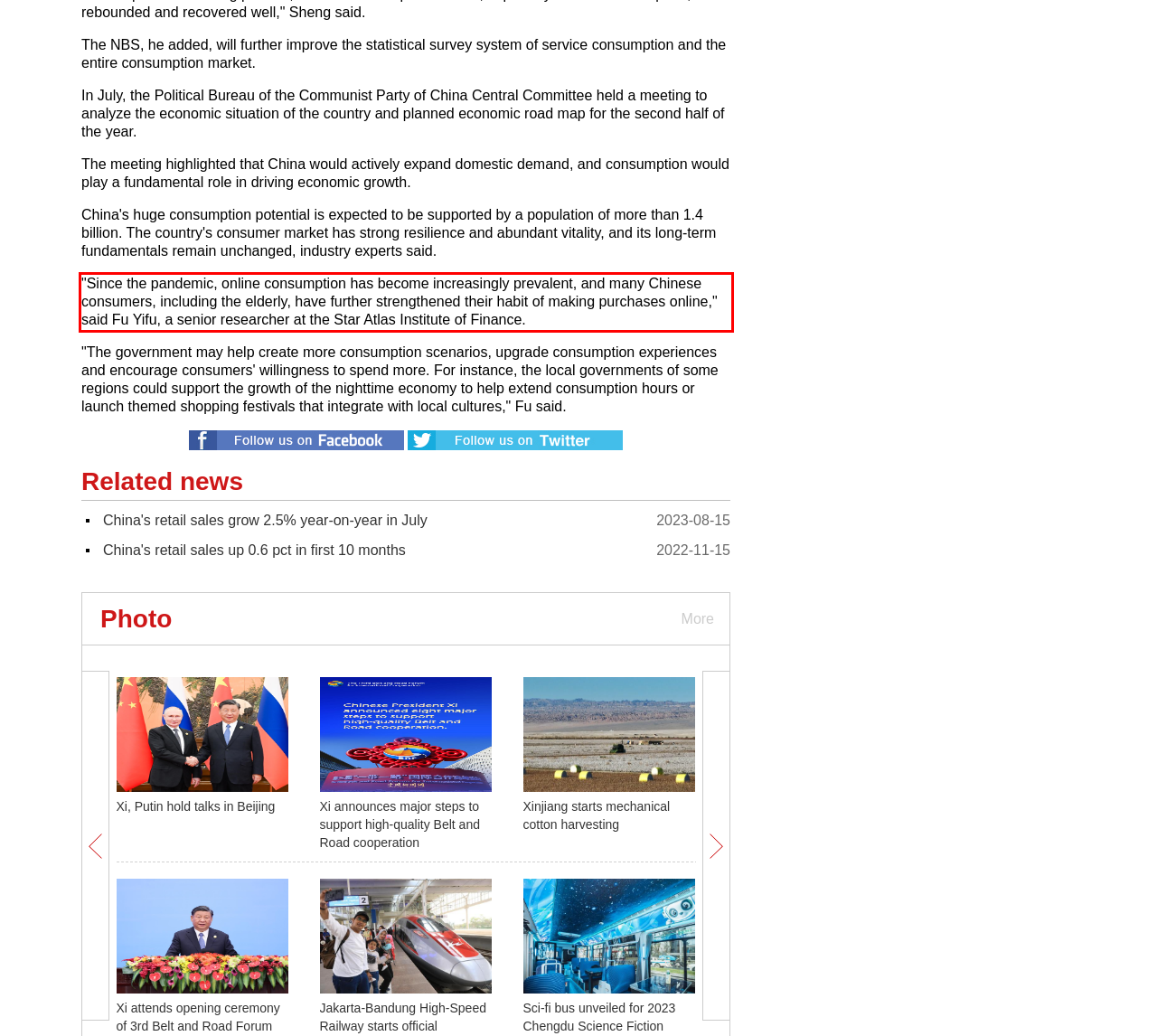Look at the screenshot of the webpage, locate the red rectangle bounding box, and generate the text content that it contains.

"Since the pandemic, online consumption has become increasingly prevalent, and many Chinese consumers, including the elderly, have further strengthened their habit of making purchases online," said Fu Yifu, a senior researcher at the Star Atlas Institute of Finance.